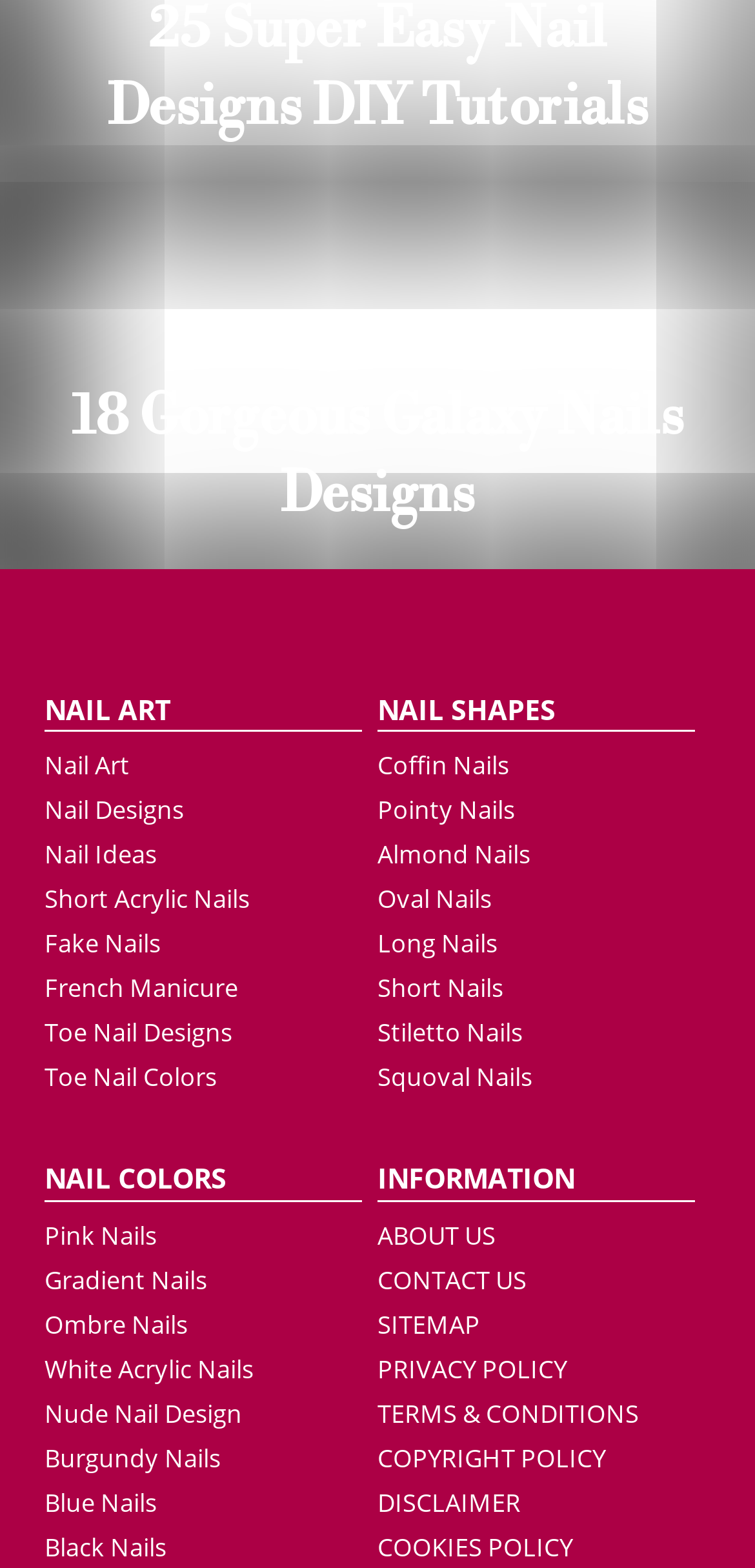What is the last link listed under the 'INFORMATION' category?
From the screenshot, provide a brief answer in one word or phrase.

COOKIES POLICY